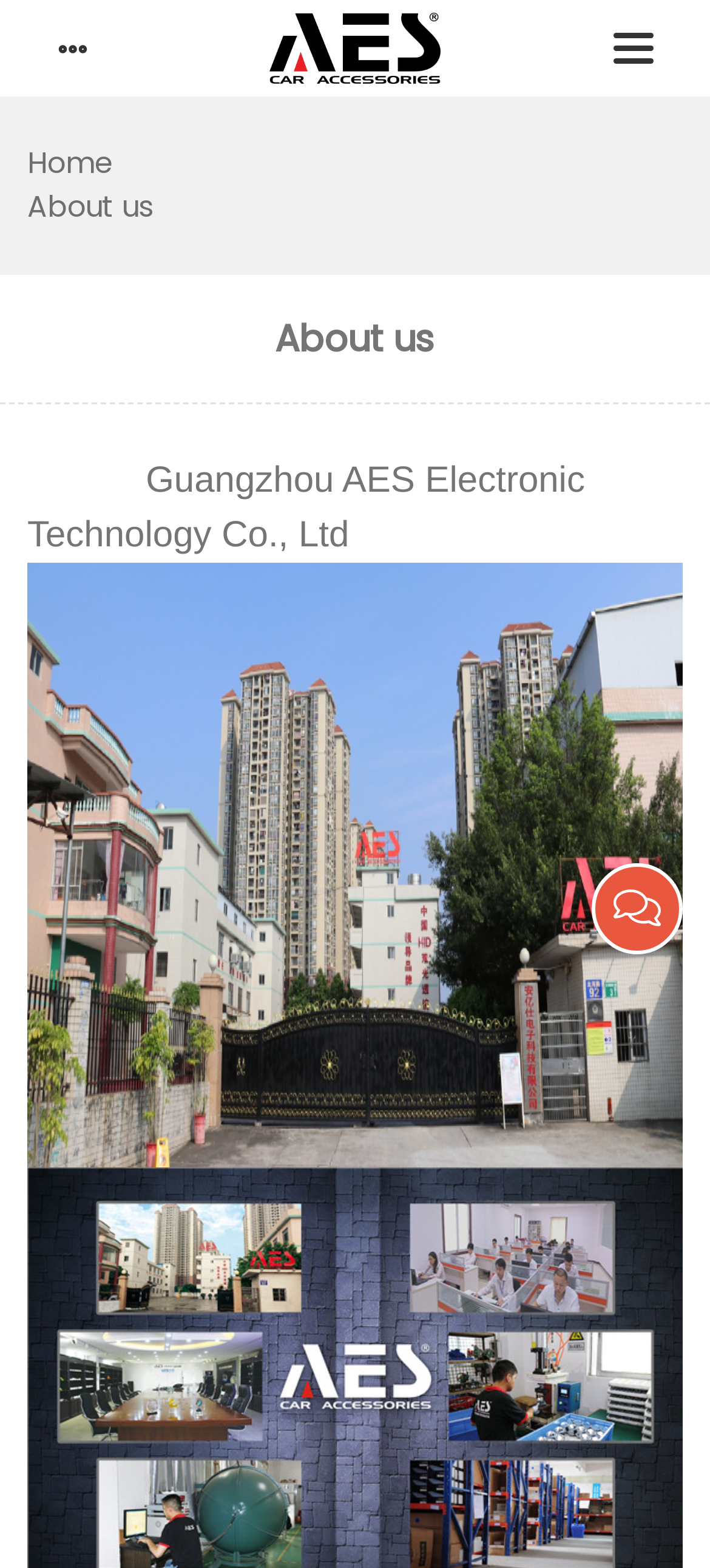Elaborate on the information and visuals displayed on the webpage.

The webpage appears to be the homepage of Guangzhou AES Electronic Technology Co., Ltd, a company that specializes in automotive headlights and related products. 

At the top of the page, there is a logo or an image with a link, taking up about a quarter of the screen width, situated near the top left corner. 

Below the logo, there is a navigation menu with two links, "Home" and "About us", placed side by side, taking up about a quarter of the screen width. 

Further down, there is a heading that reads "About us", spanning the entire width of the screen. 

Below the heading, there is a brief paragraph of text that provides some information about the company, Guangzhou AES Electronic Technology Co., Ltd. 

To the right of the paragraph, there is a large image that takes up about three-quarters of the screen width, likely showcasing one of the company's products. 

At the bottom right corner of the page, there is a details section with a disclosure triangle, which can be expanded to reveal more information.